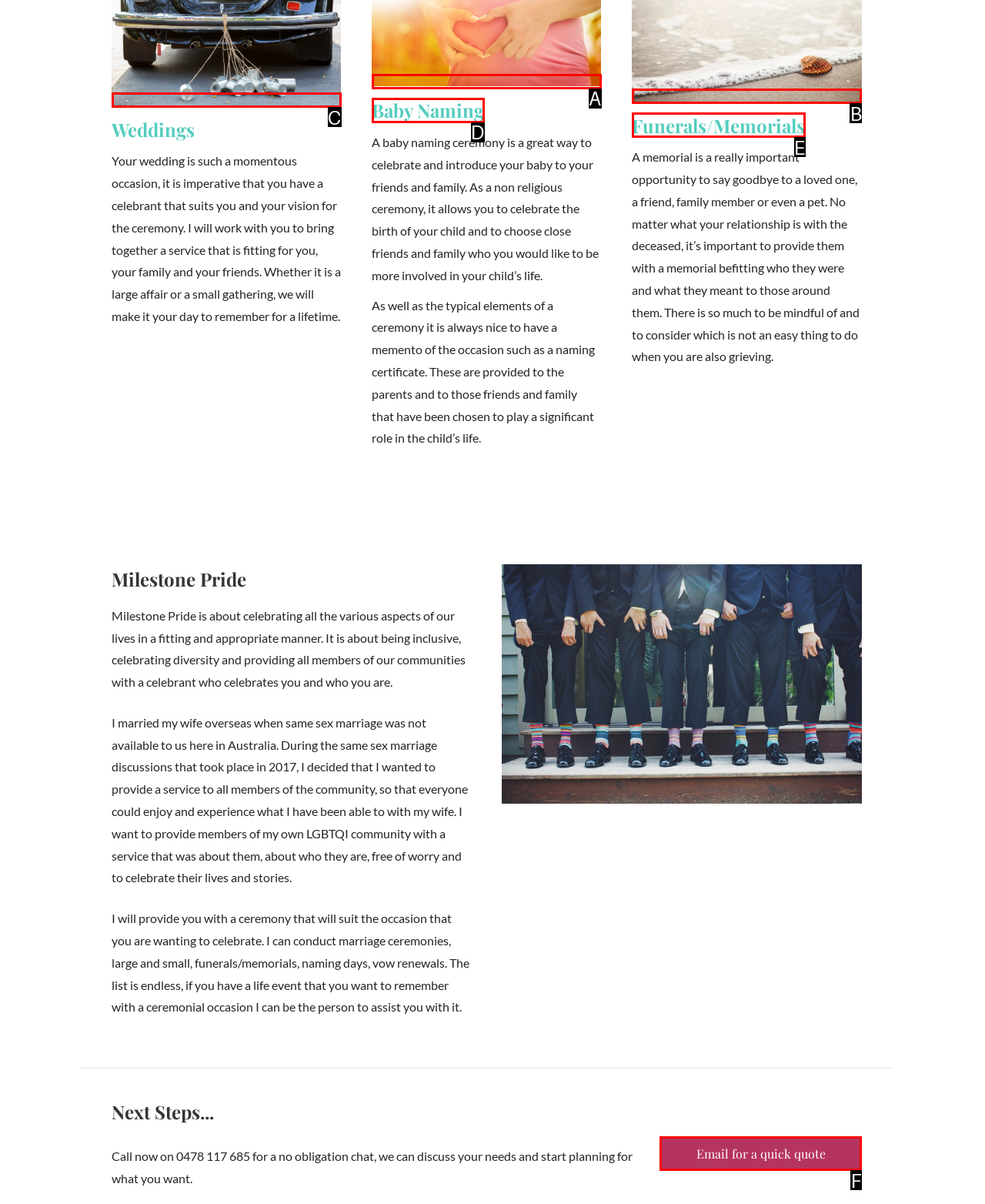Tell me which one HTML element best matches the description: alt="qtq80-y5itCG" title="qtq80-y5itCG" Answer with the option's letter from the given choices directly.

C